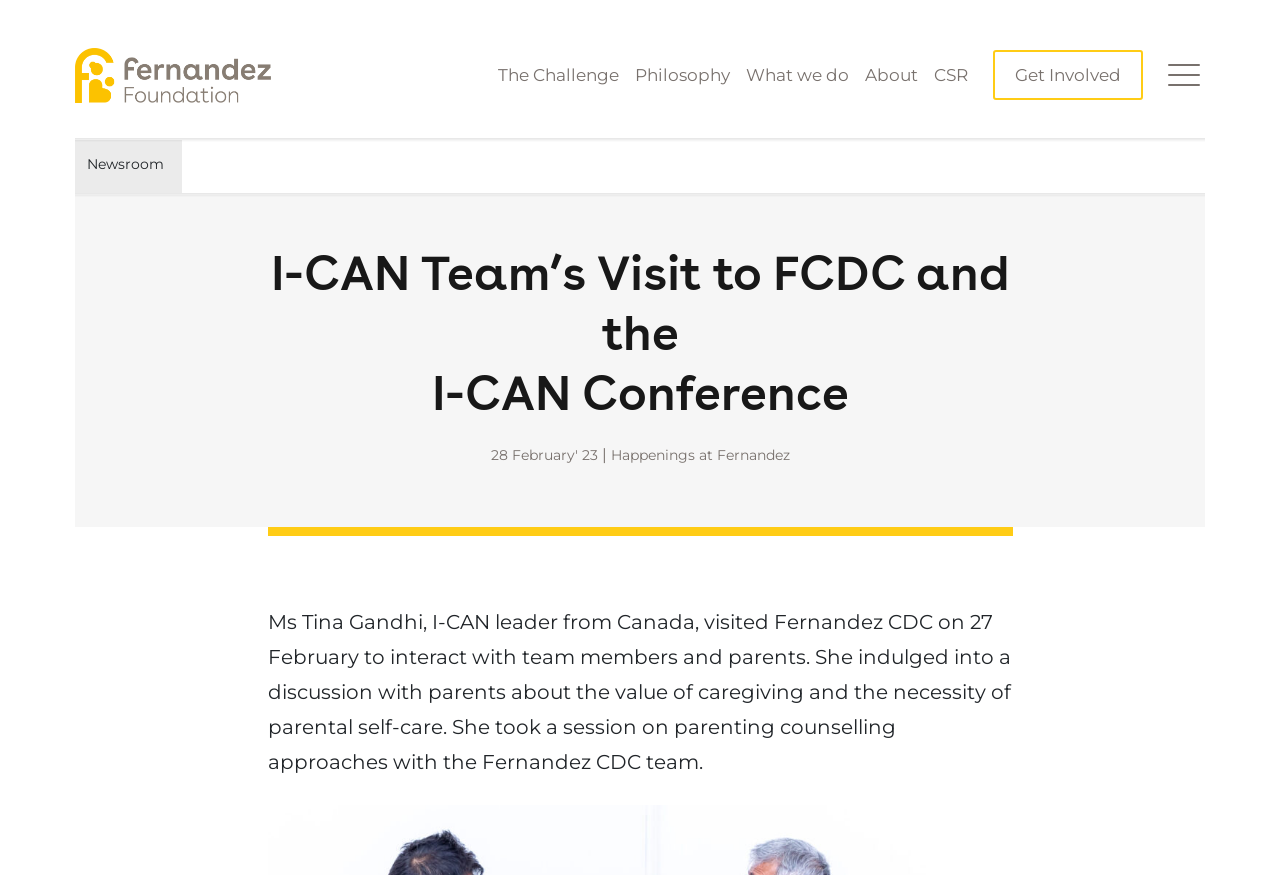Could you determine the bounding box coordinates of the clickable element to complete the instruction: "check Newsroom updates"? Provide the coordinates as four float numbers between 0 and 1, i.e., [left, top, right, bottom].

[0.059, 0.16, 0.142, 0.221]